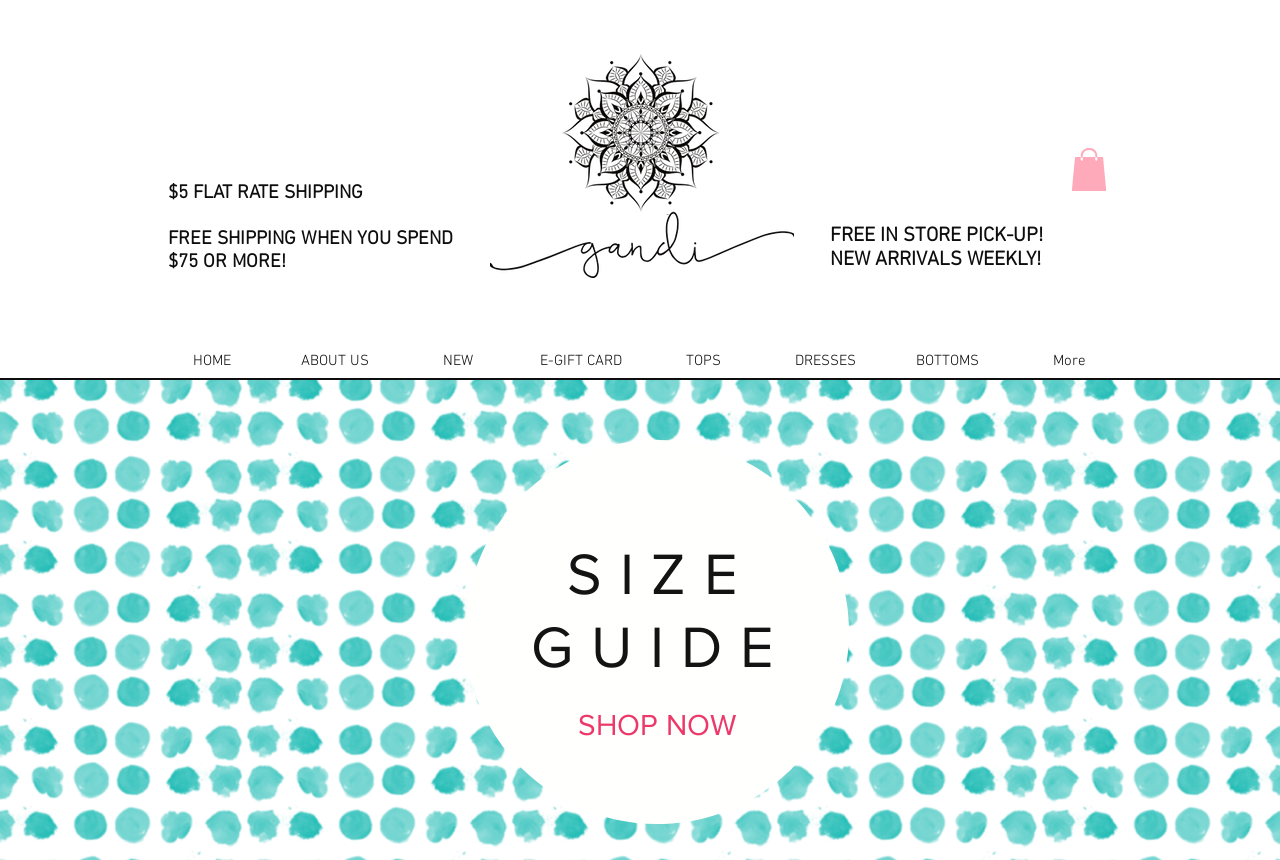Locate the bounding box coordinates of the region to be clicked to comply with the following instruction: "View the size guide". The coordinates must be four float numbers between 0 and 1, in the form [left, top, right, bottom].

[0.359, 0.63, 0.674, 0.715]